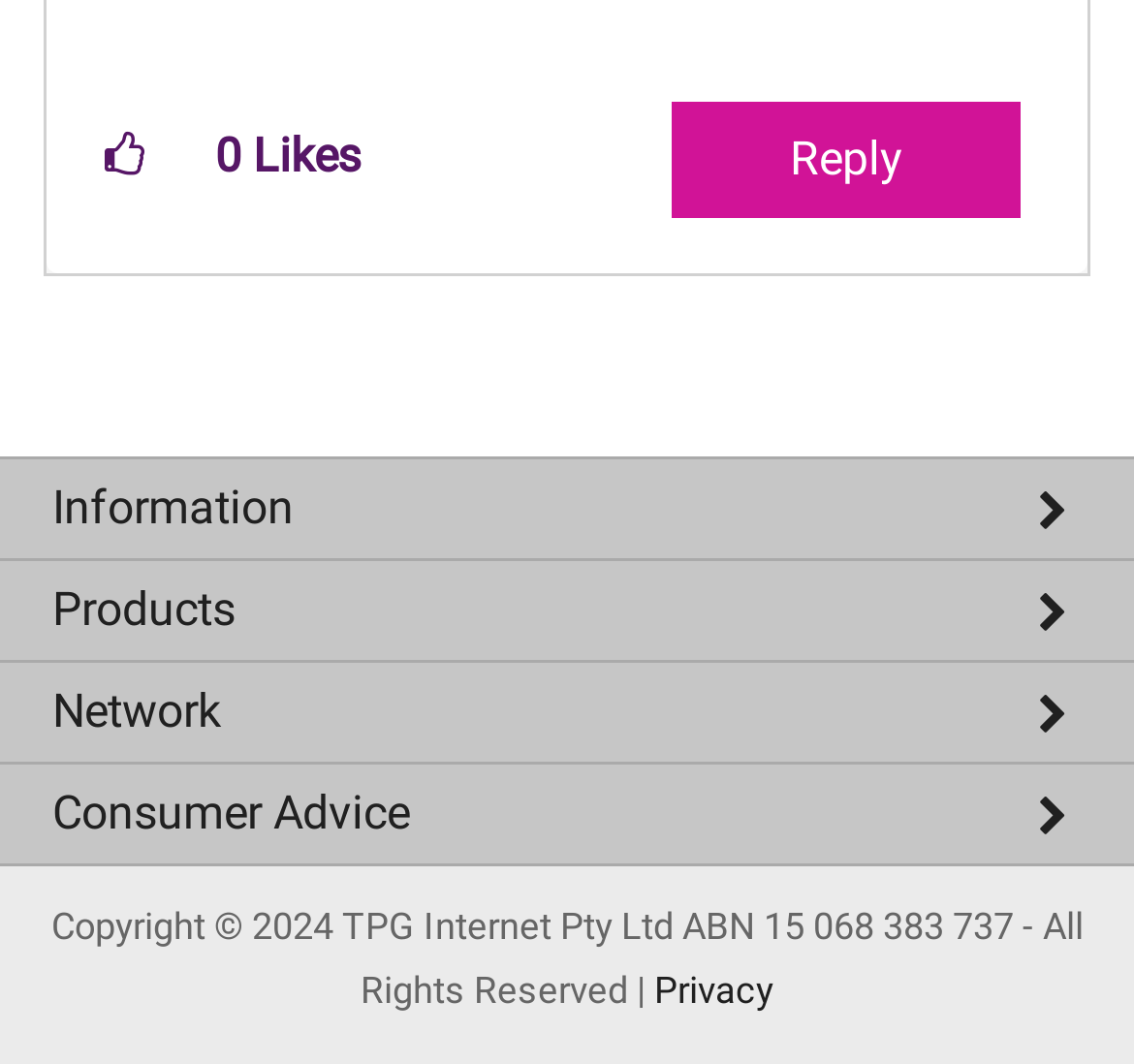Bounding box coordinates are specified in the format (top-left x, top-left y, bottom-right x, bottom-right y). All values are floating point numbers bounded between 0 and 1. Please provide the bounding box coordinate of the region this sentence describes: NBN Coverage

[0.0, 0.718, 1.0, 0.805]